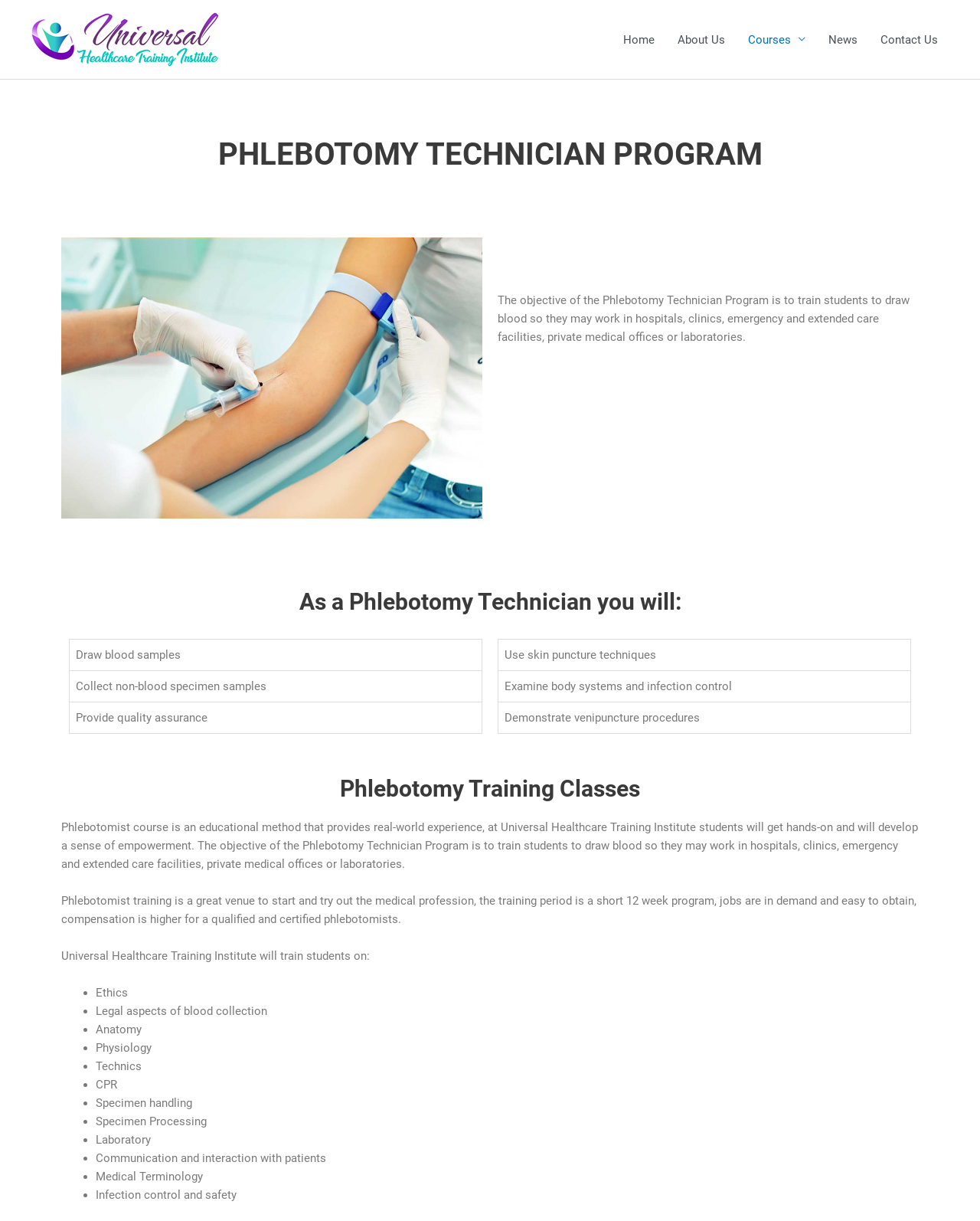Refer to the element description alt="Healthcare Training Albuquerque" and identify the corresponding bounding box in the screenshot. Format the coordinates as (top-left x, top-left y, bottom-right x, bottom-right y) with values in the range of 0 to 1.

[0.031, 0.026, 0.224, 0.037]